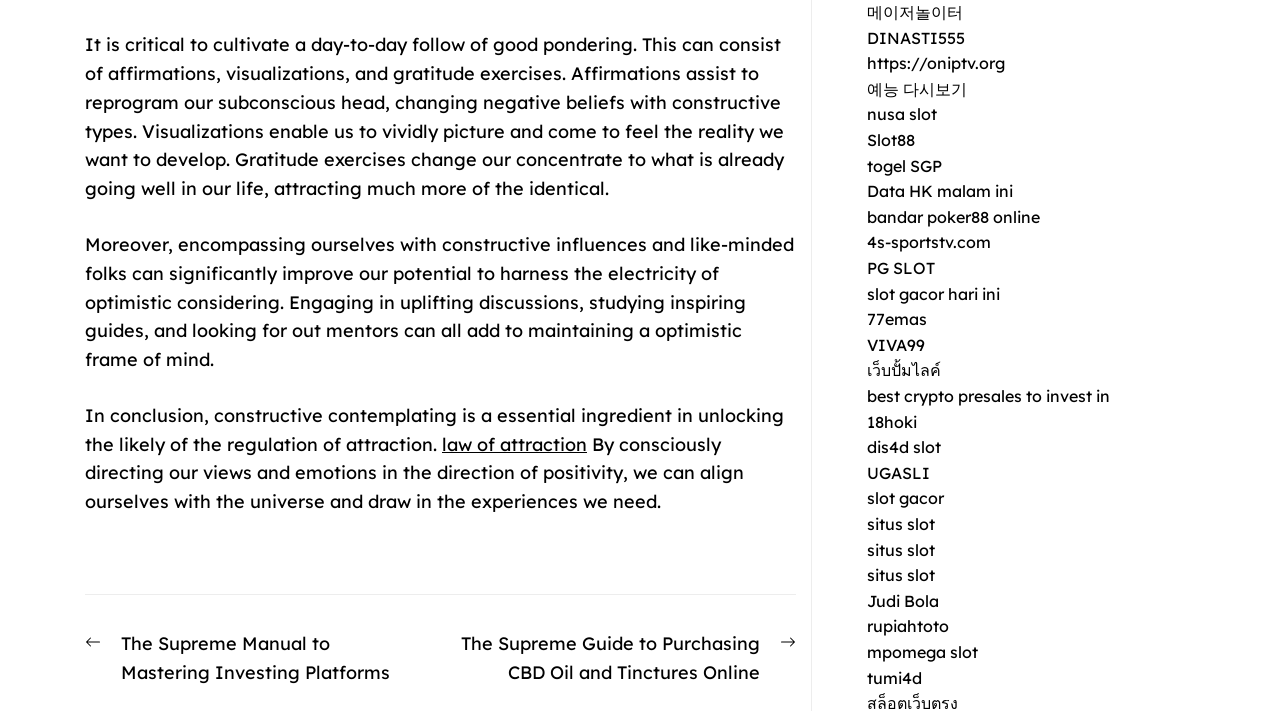Answer the question in a single word or phrase:
What is the relationship between our thoughts and emotions and the universe?

Alignment